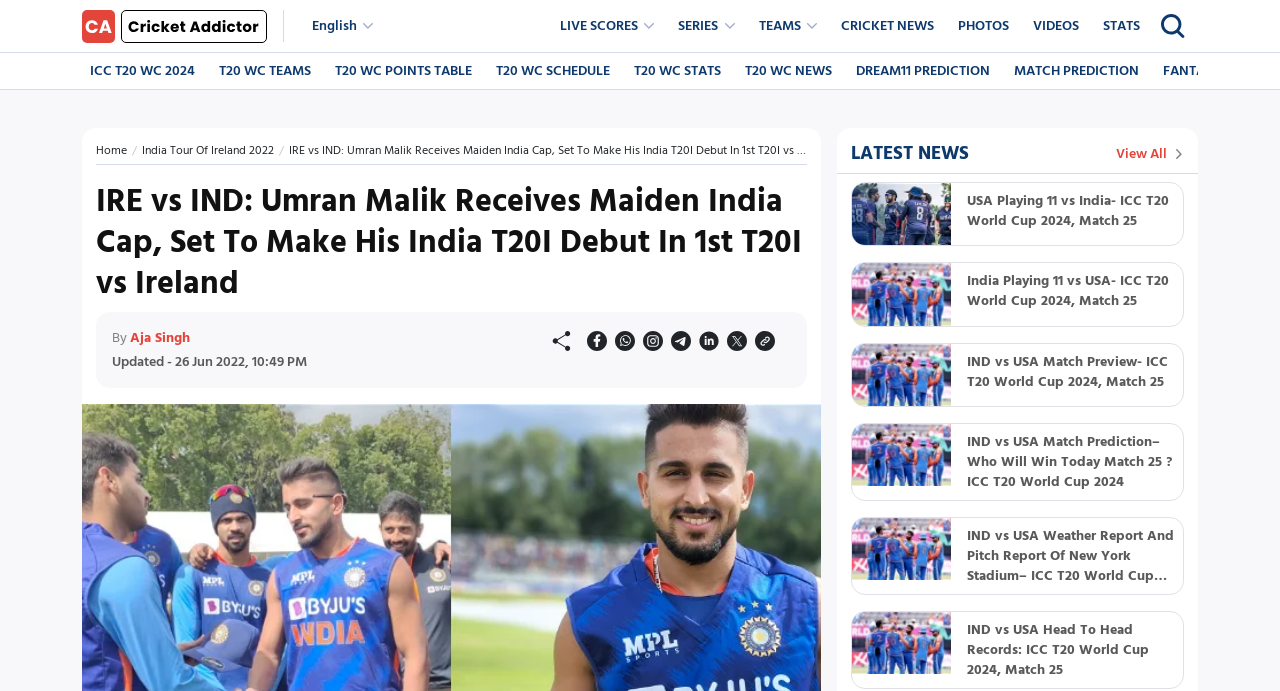How many articles are listed under 'LATEST NEWS'?
Refer to the image and offer an in-depth and detailed answer to the question.

Under the heading 'LATEST NEWS', there are five articles listed, each with a heading and a link. These articles are about cricket teams and matches.